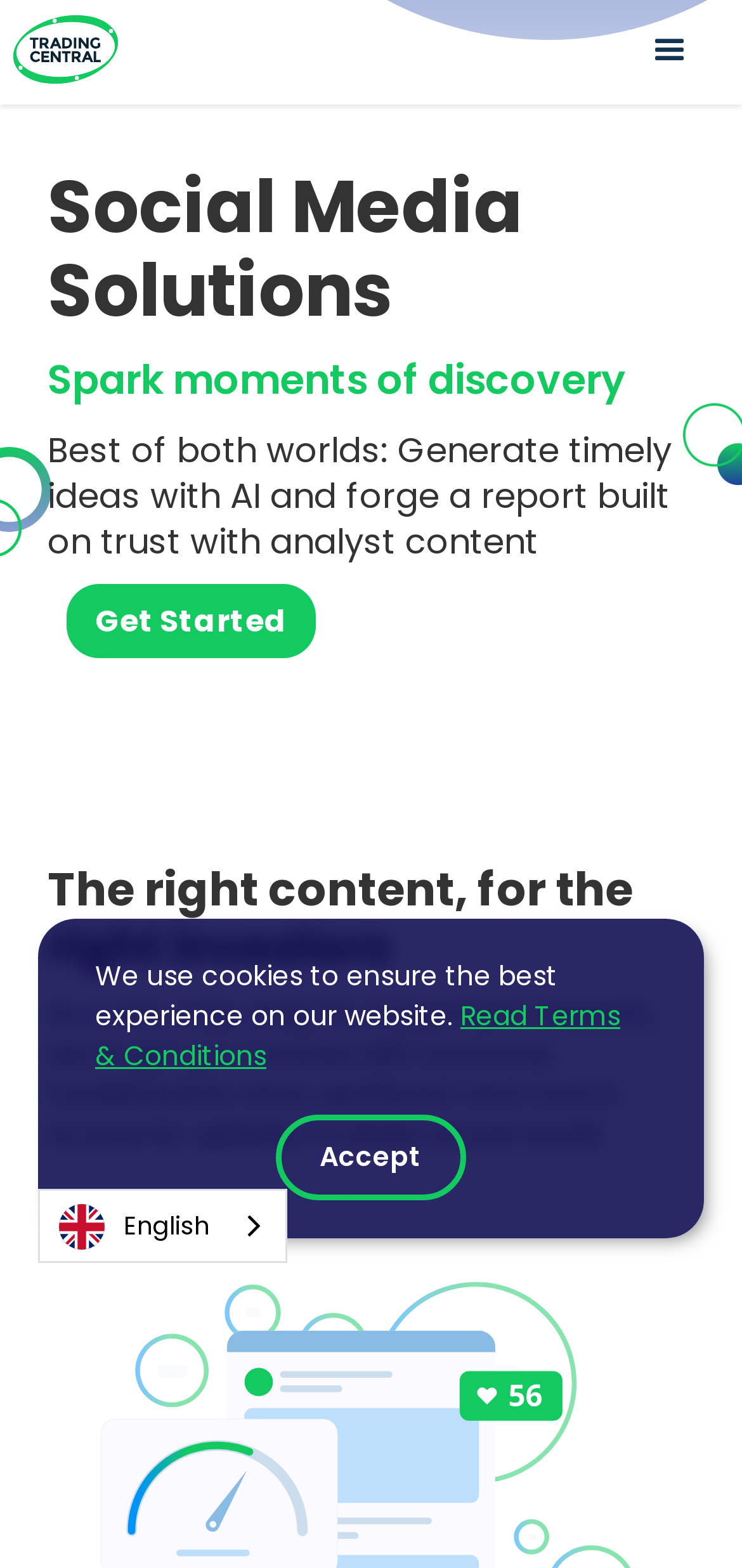What is the call-to-action?
Offer a detailed and full explanation in response to the question.

The call-to-action is 'Get Started', as indicated by the link element with the text 'Get Started' which is prominently displayed on the webpage.